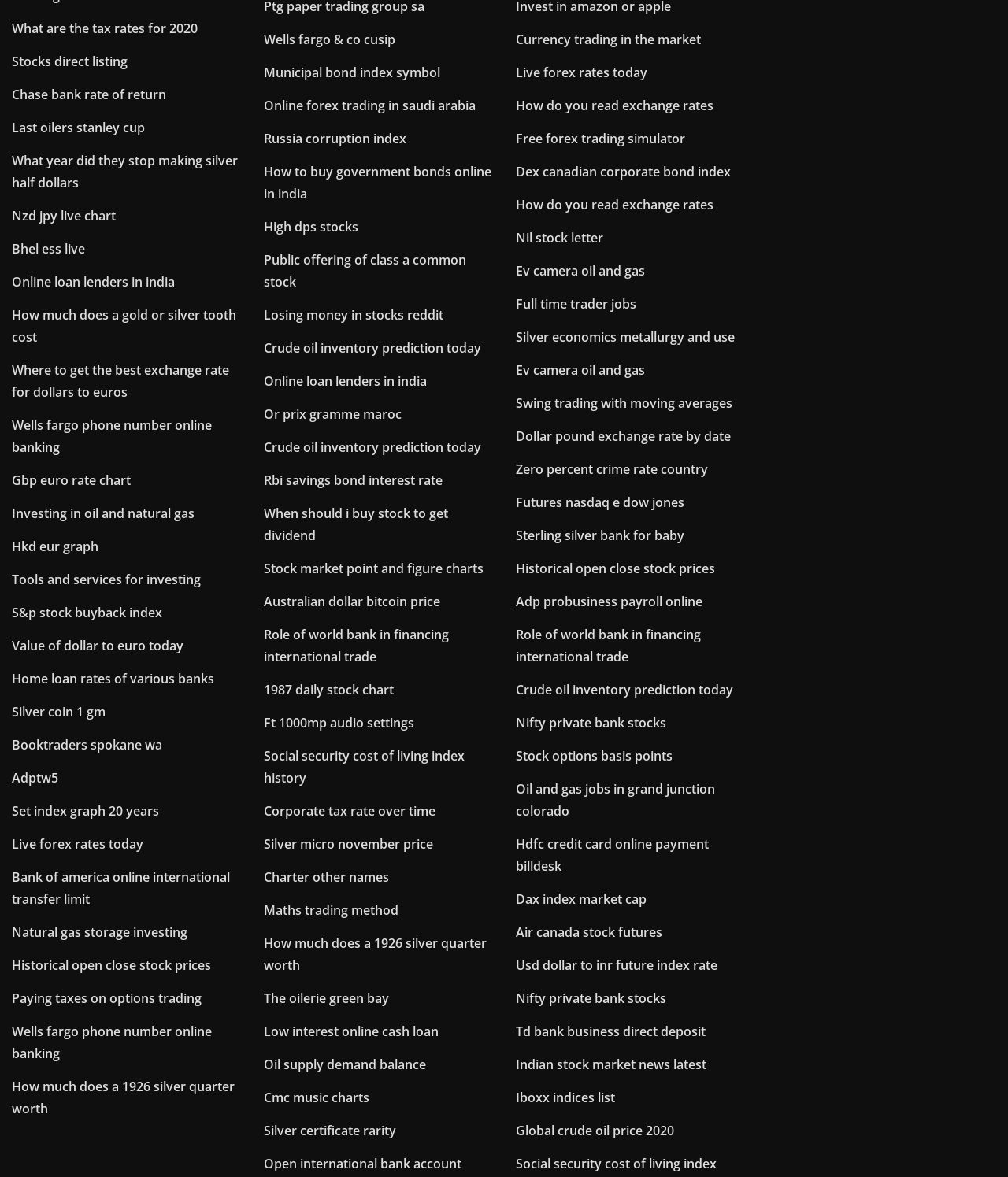Based on the image, provide a detailed and complete answer to the question: 
What is the topic of the webpage?

Based on the links provided on the webpage, it appears that the webpage is related to finance and economy, as it contains links to various financial topics such as tax rates, stock prices, exchange rates, and investment options.